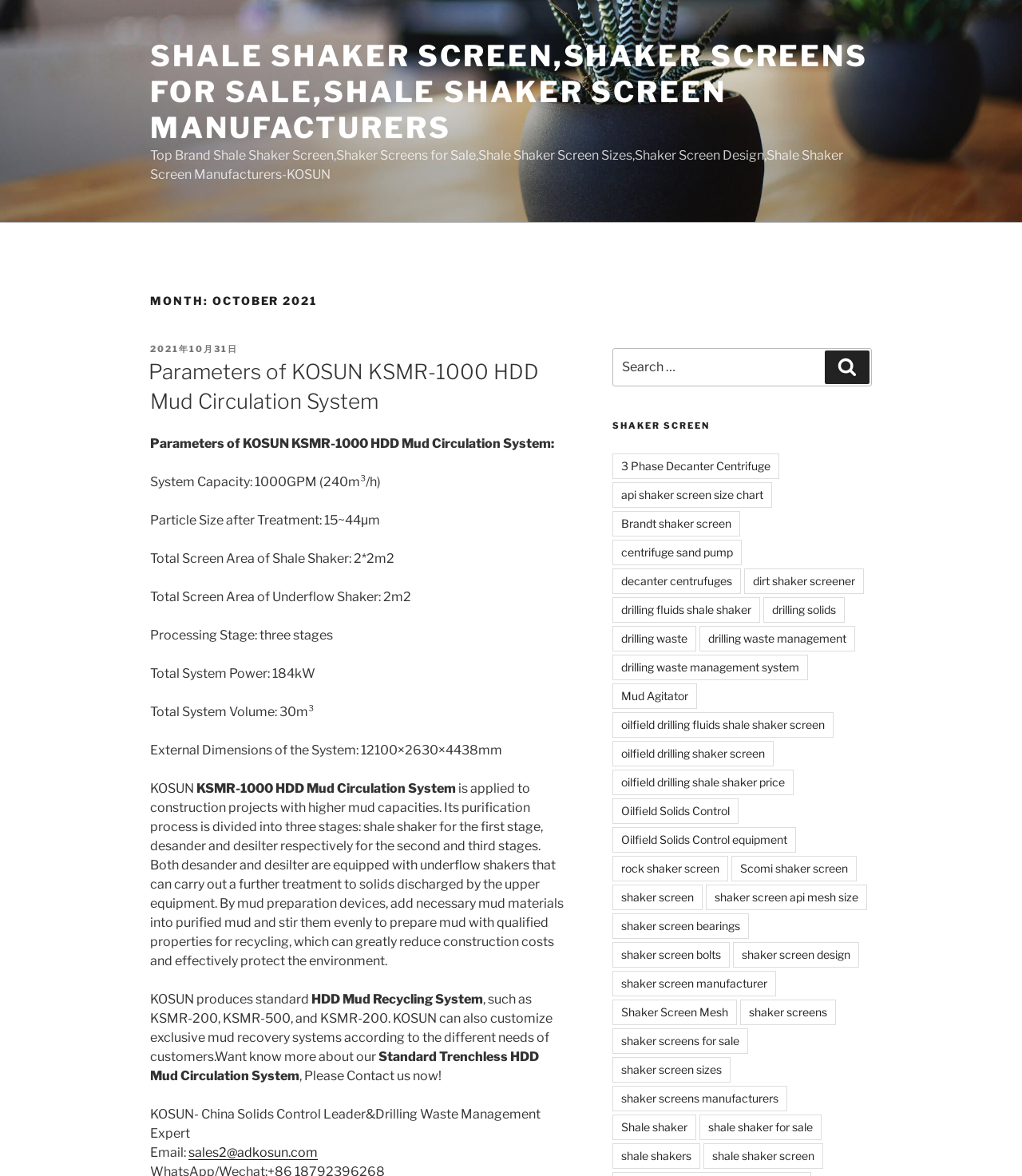Refer to the image and provide a thorough answer to this question:
How many stages are there in the purification process of the KSMR-1000 HDD Mud Circulation System?

The number of stages in the purification process of the KSMR-1000 HDD Mud Circulation System can be found in the text 'Its purification process is divided into three stages: shale shaker for the first stage, desander and desilter respectively for the second and third stages.' which is located in the description section of the webpage.